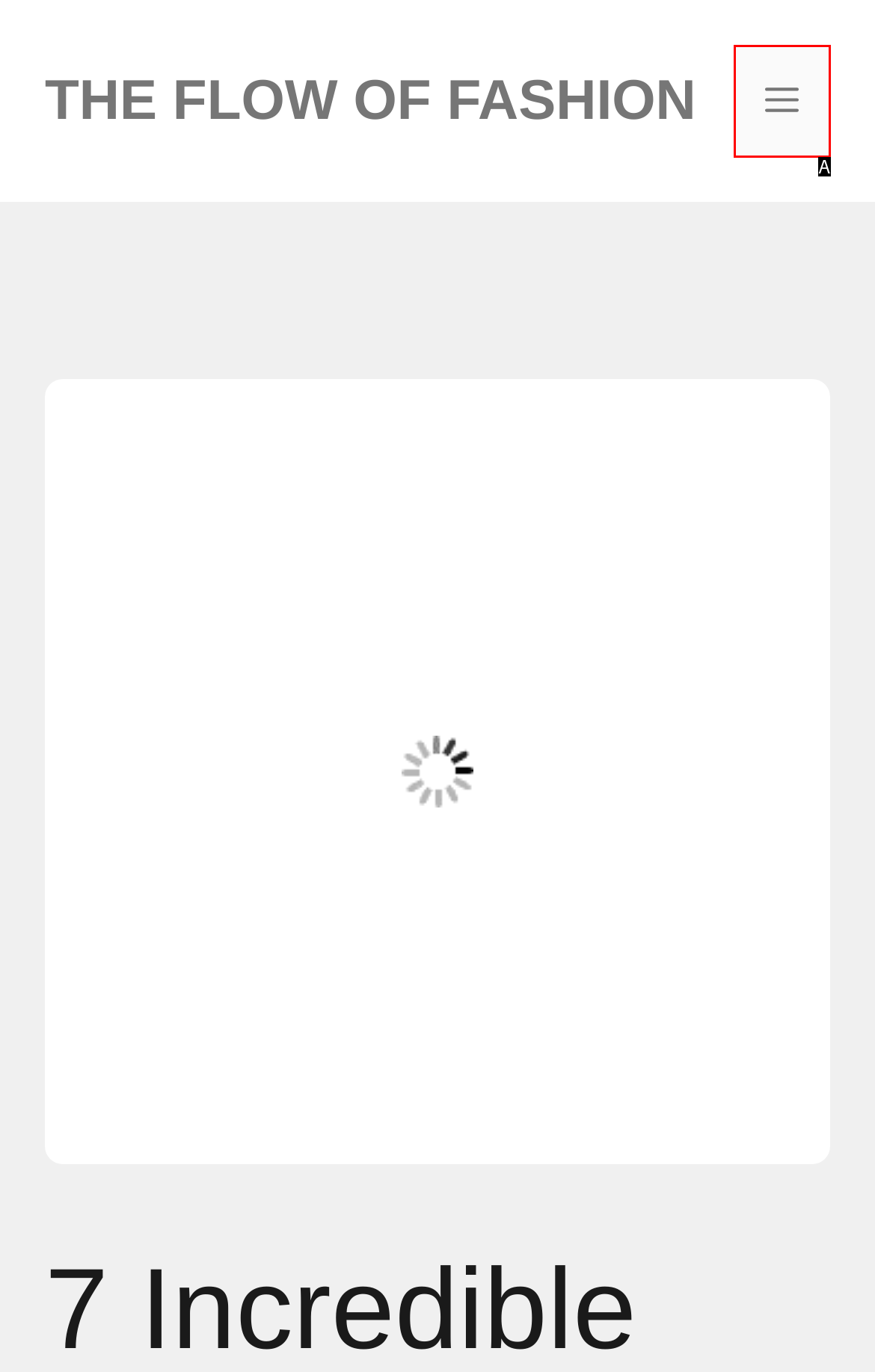Choose the HTML element that matches the description: aria-label="Show Navigation Panel"
Reply with the letter of the correct option from the given choices.

None